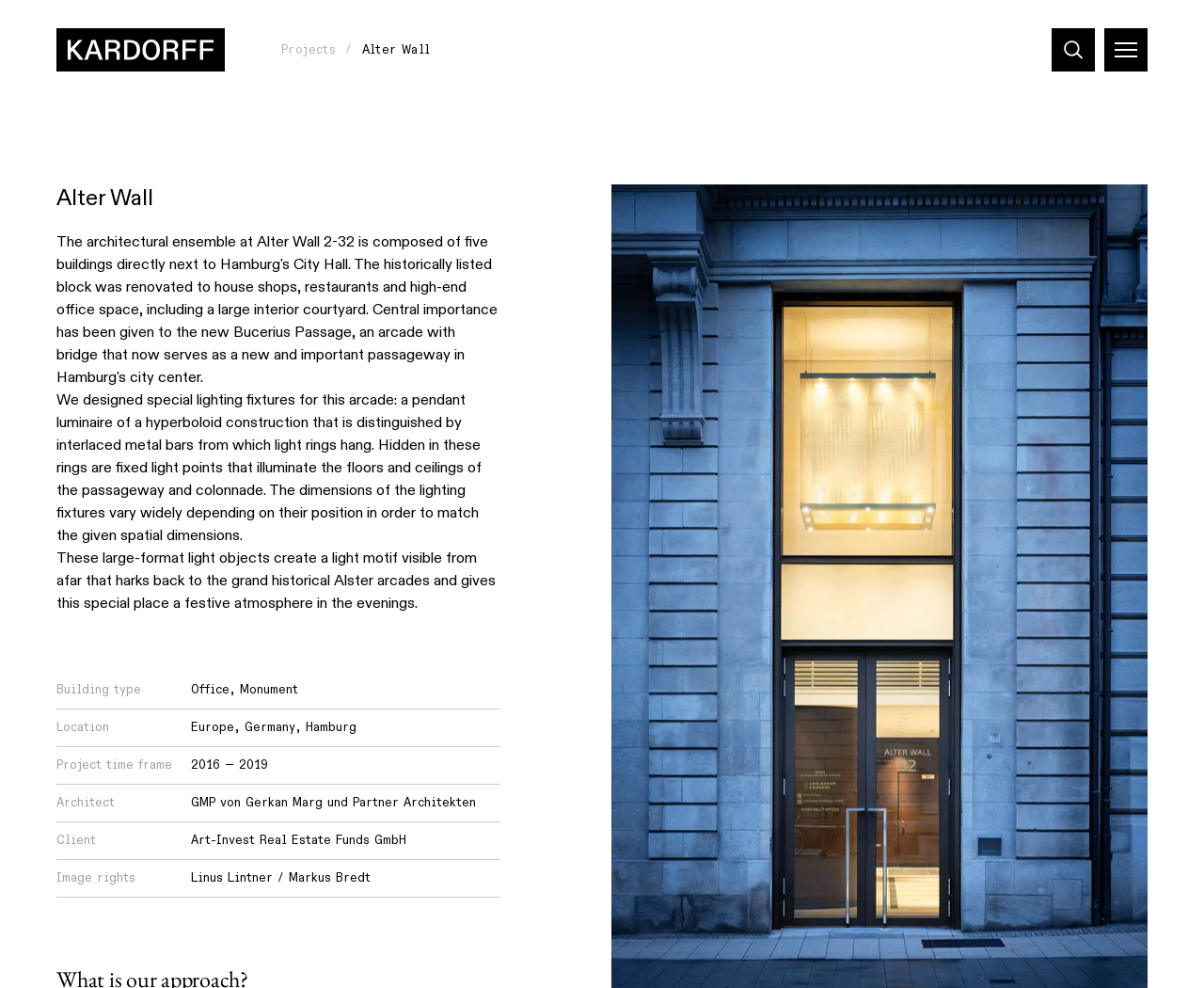Where is Alter Wall located?
Could you give a comprehensive explanation in response to this question?

The location of Alter Wall can be determined by looking at the description list section of the webpage, where it is mentioned that the location is Hamburg, Germany, and Europe.